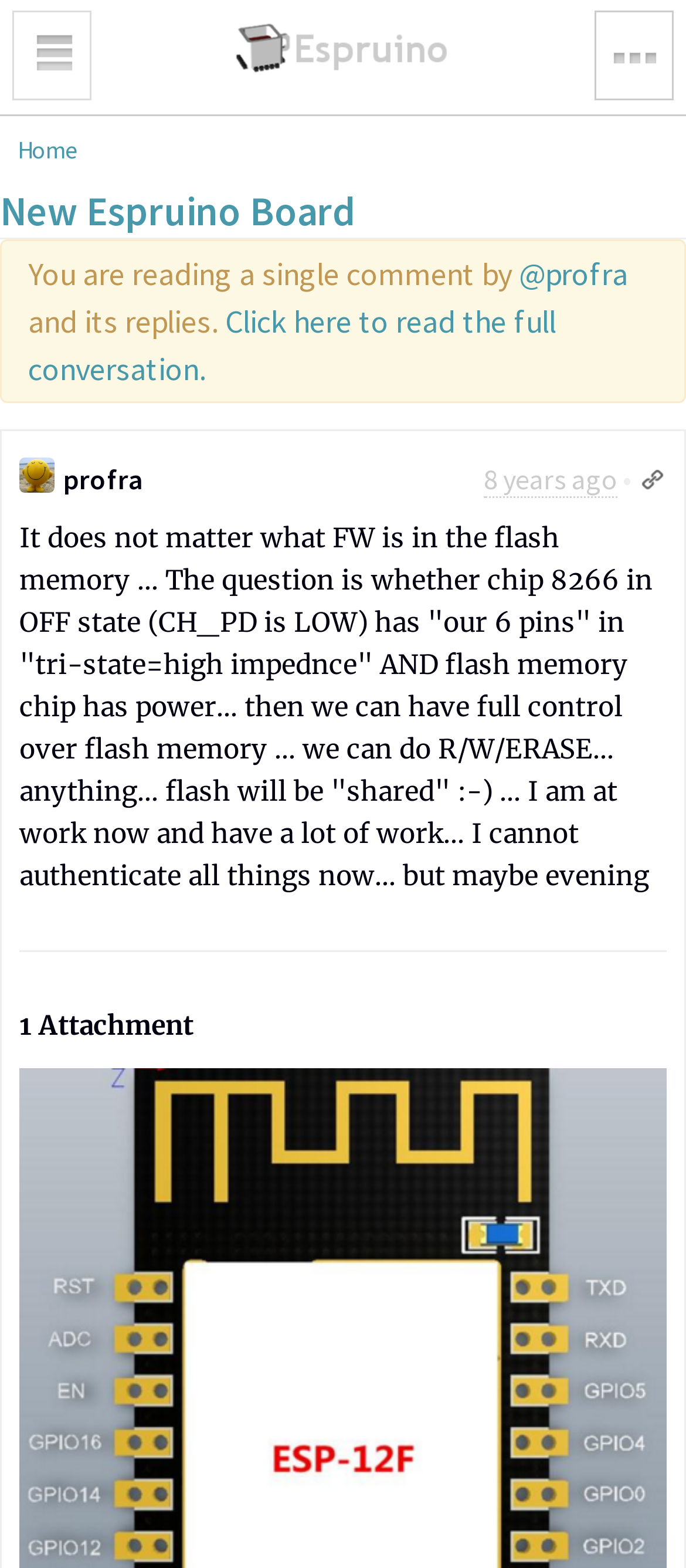Describe all the key features of the webpage in detail.

This webpage appears to be a comment section, specifically a single comment by user '@profra' with its replies. At the top left, there is a button to toggle navigation, and at the top right, there is a button to toggle the metabar. Below these buttons, there is a link to 'Espruino - Powered by Microcosm' accompanied by an image with the same name.

On the top center, there is a heading 'New Espruino Board' which is also a link. Below this heading, there is a text stating that the user is reading a single comment by '@profra' and its replies. The username '@profra' is a link. There is also a link to read the full conversation.

To the right of the username, there is a timestamp 'Mon, Jan 25, 2016 2:31 PM' with a text '8 years ago' next to it. Further to the right, there is a bullet point followed by a link and an avatar image for user 'profra'.

The main content of the comment is a long text block that discusses the functionality of a chip in relation to flash memory. Below this text, there is a horizontal separator line. Finally, at the bottom, there is a text stating '1 Attachment'.